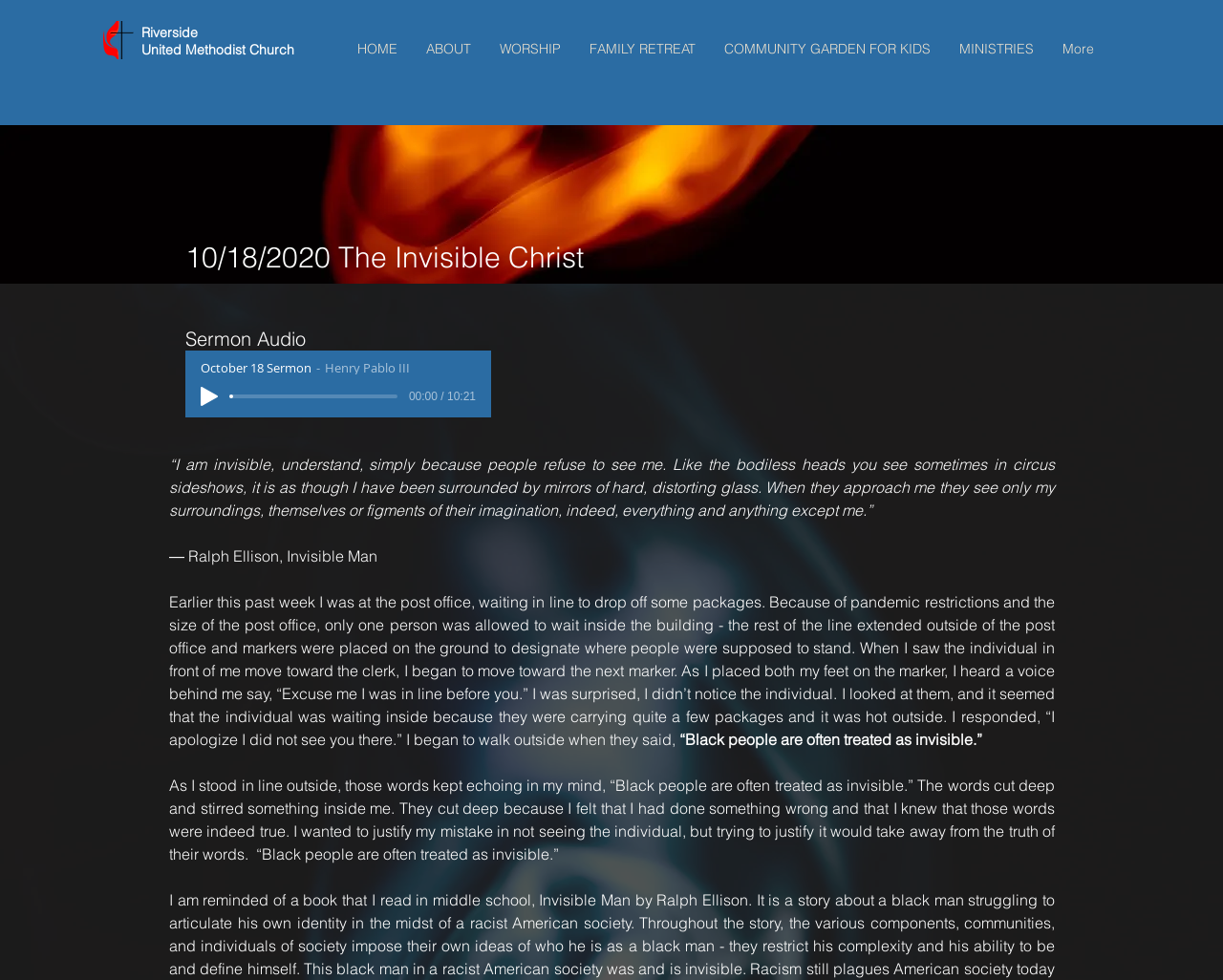Please identify the bounding box coordinates of the region to click in order to complete the given instruction: "Click MINISTRIES". The coordinates should be four float numbers between 0 and 1, i.e., [left, top, right, bottom].

[0.773, 0.03, 0.857, 0.069]